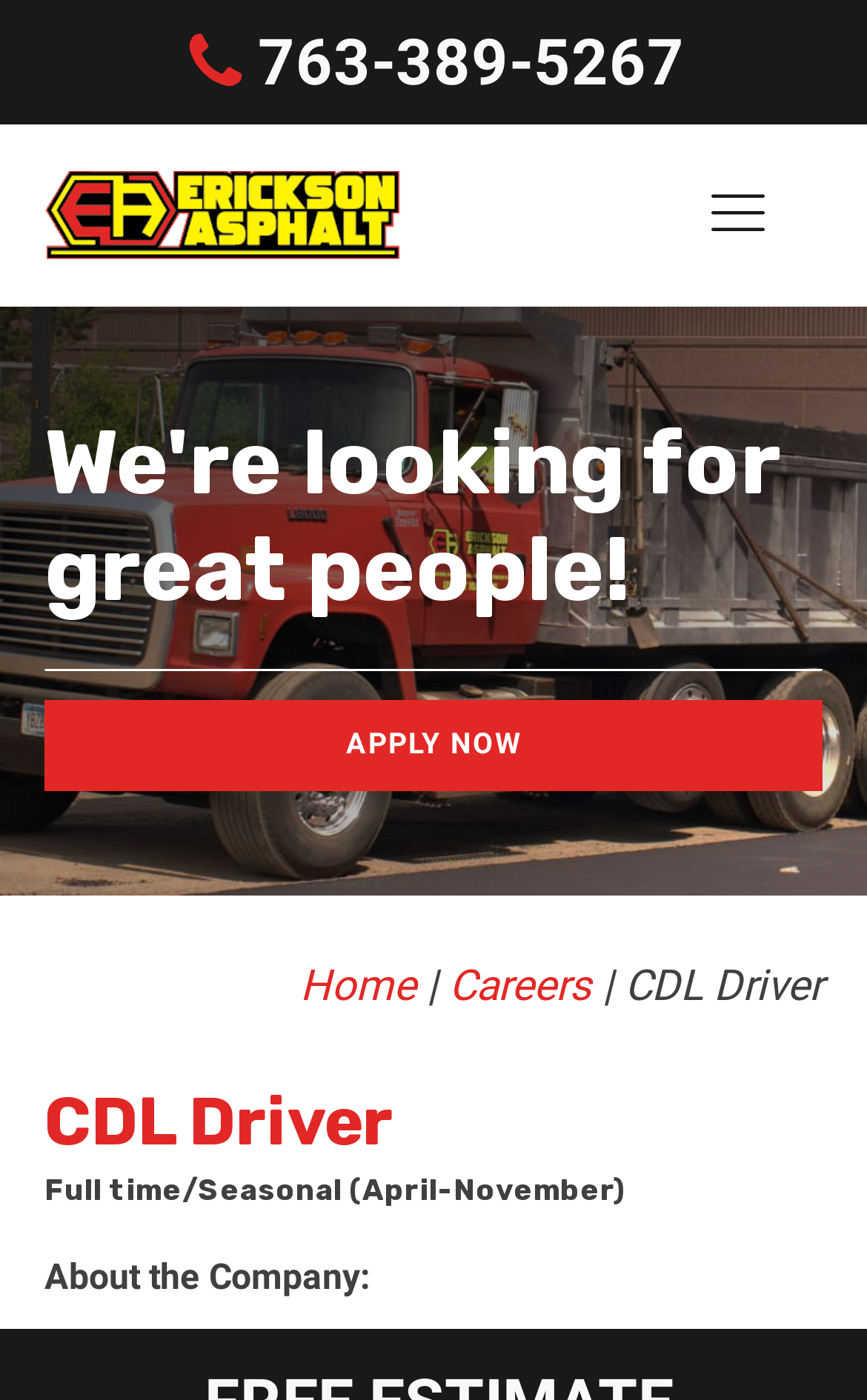Give a one-word or short-phrase answer to the following question: 
What is the section title below the job description?

About the Company: